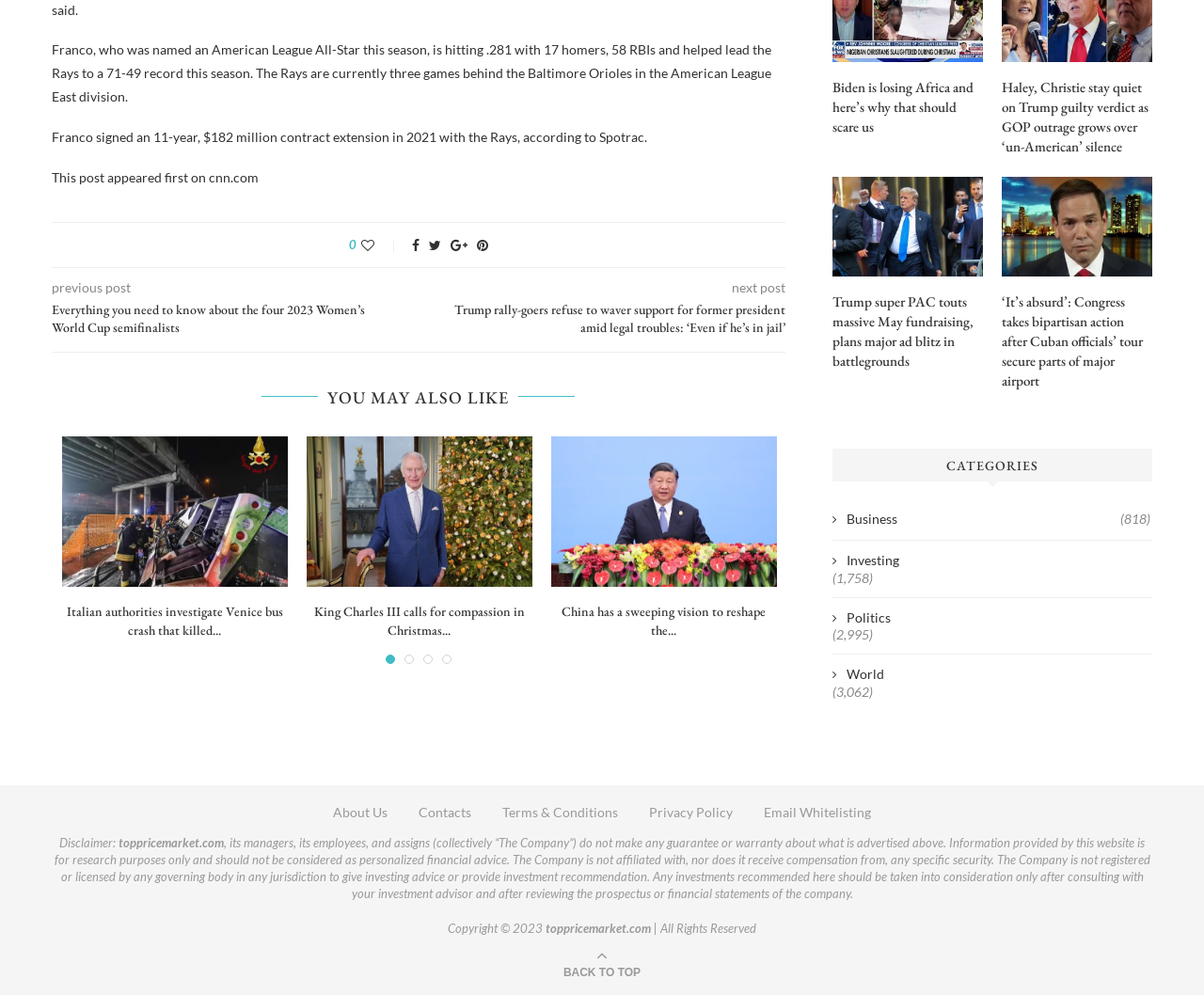Using a single word or phrase, answer the following question: 
What is the function of the button with the icon ''?

Back to Top